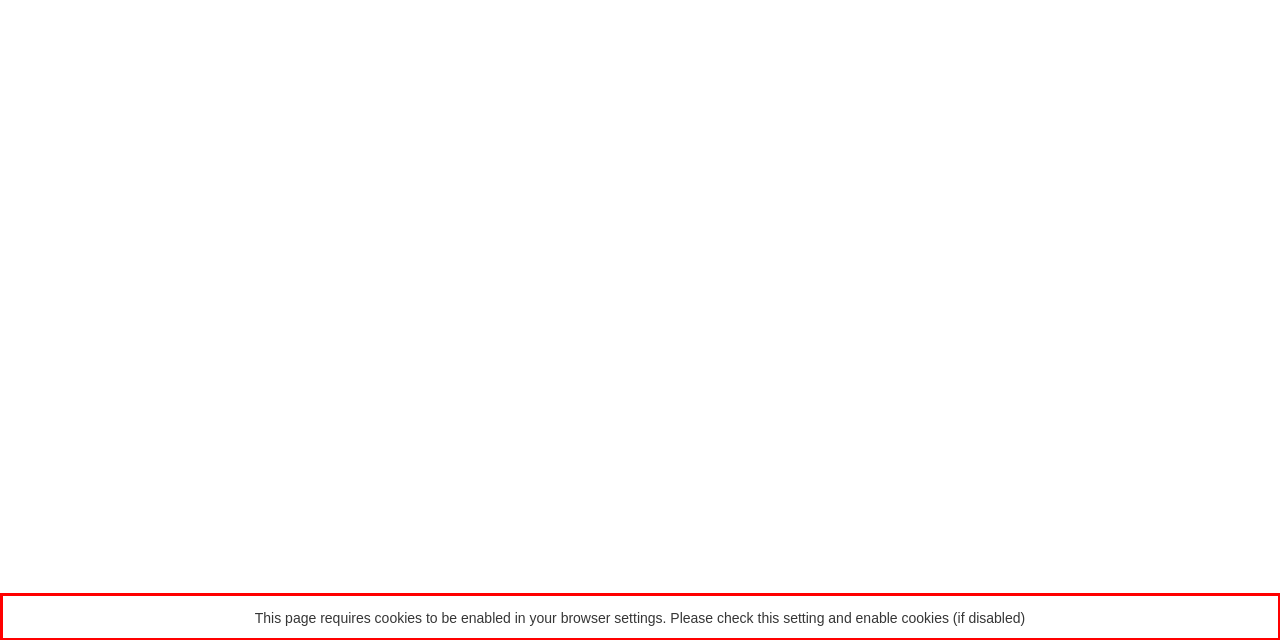You are provided with a screenshot of a webpage containing a red bounding box. Please extract the text enclosed by this red bounding box.

This page requires cookies to be enabled in your browser settings. Please check this setting and enable cookies (if disabled)